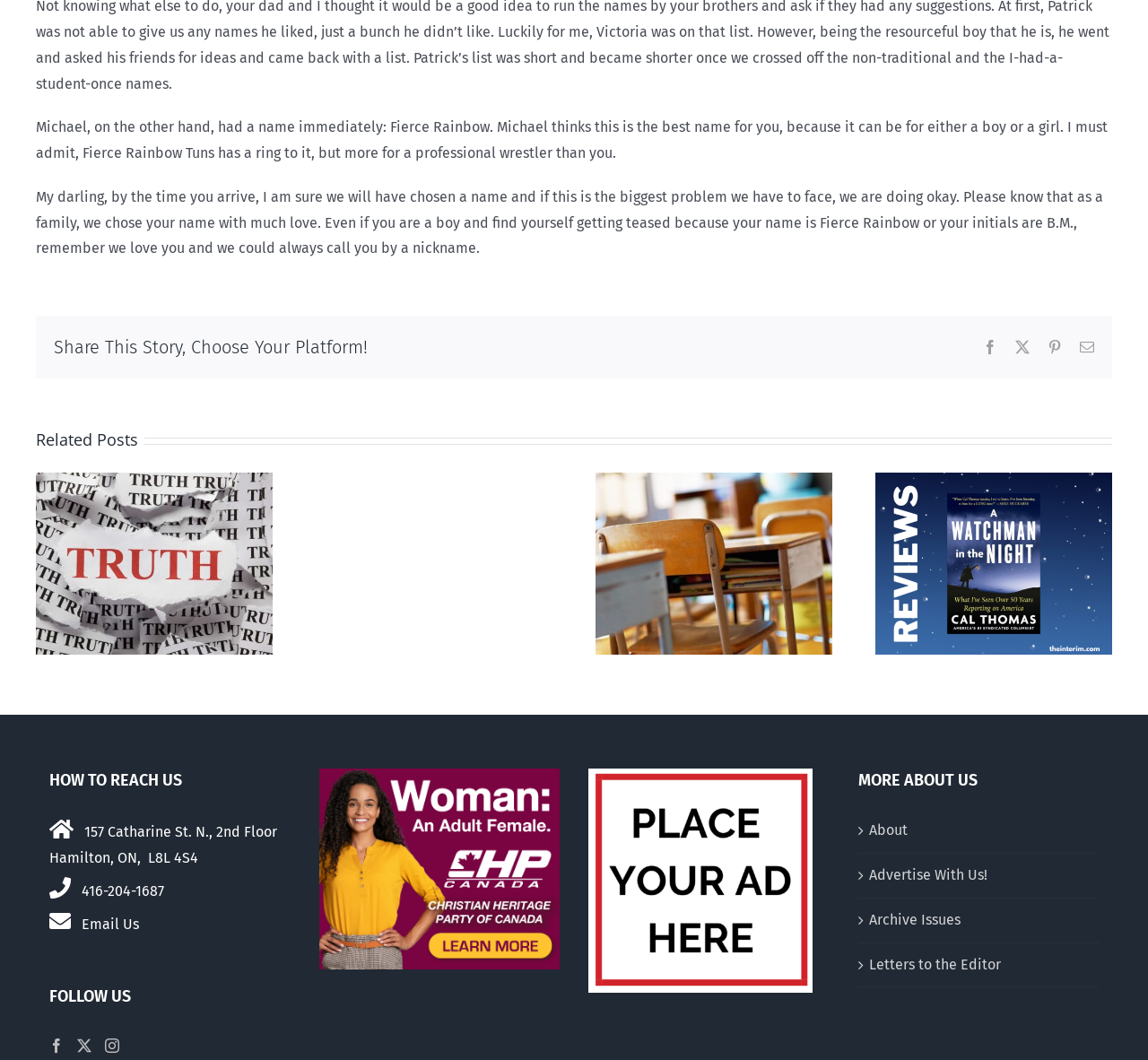What is the address of the office?
Could you give a comprehensive explanation in response to this question?

The address of the office is mentioned in the 'HOW TO REACH US' section, which is '157 Catharine St. N., 2nd Floor, Hamilton, ON, L8L 4S4'.